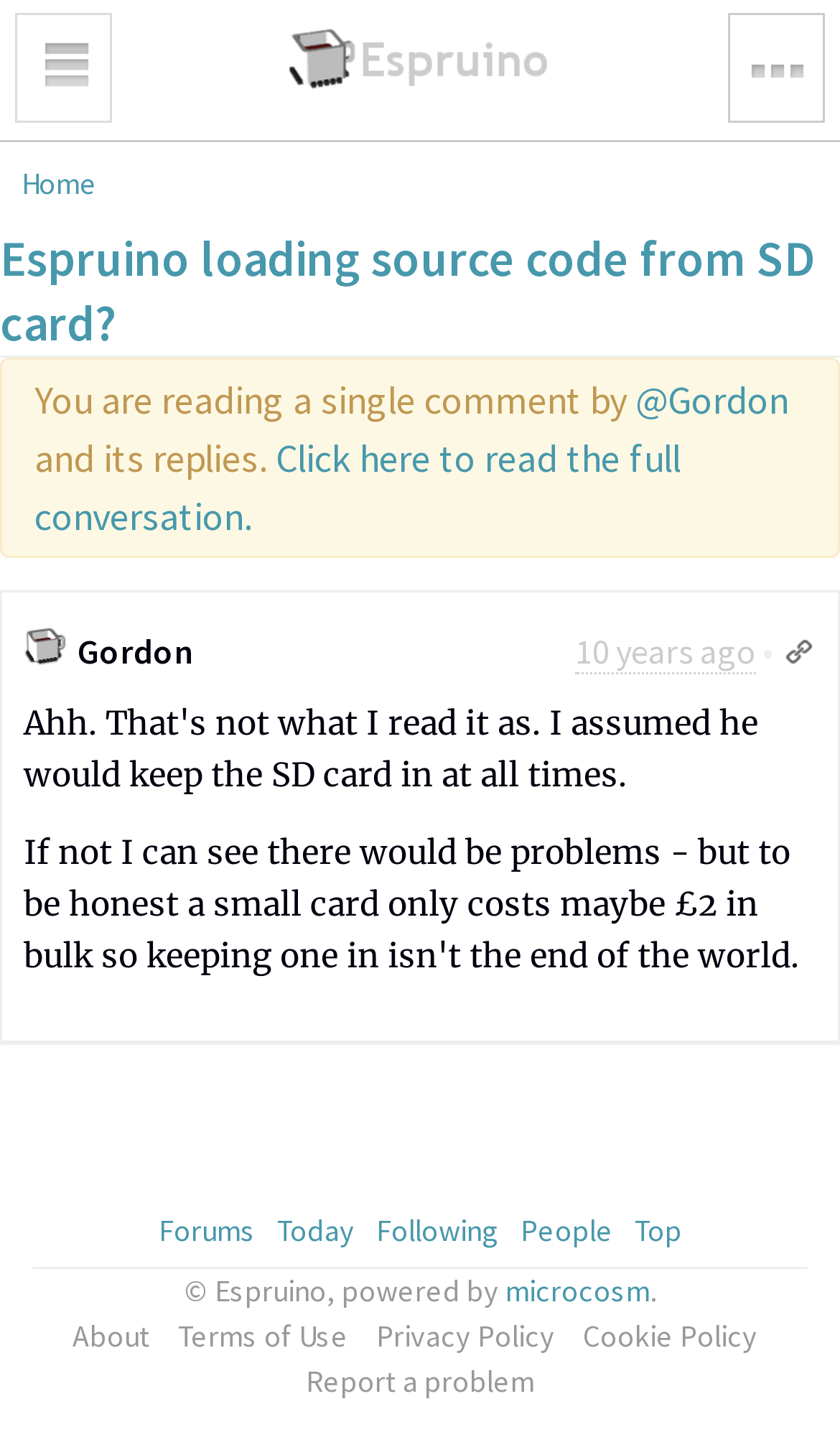Identify the bounding box coordinates of the clickable region required to complete the instruction: "Read the full conversation". The coordinates should be given as four float numbers within the range of 0 and 1, i.e., [left, top, right, bottom].

[0.041, 0.301, 0.81, 0.376]